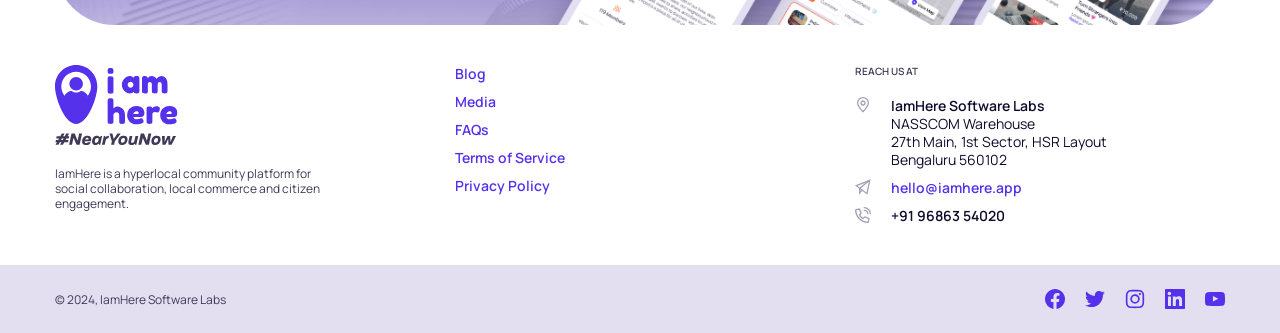Find the bounding box coordinates of the clickable element required to execute the following instruction: "Read the Terms of Service". Provide the coordinates as four float numbers between 0 and 1, i.e., [left, top, right, bottom].

[0.355, 0.445, 0.441, 0.502]